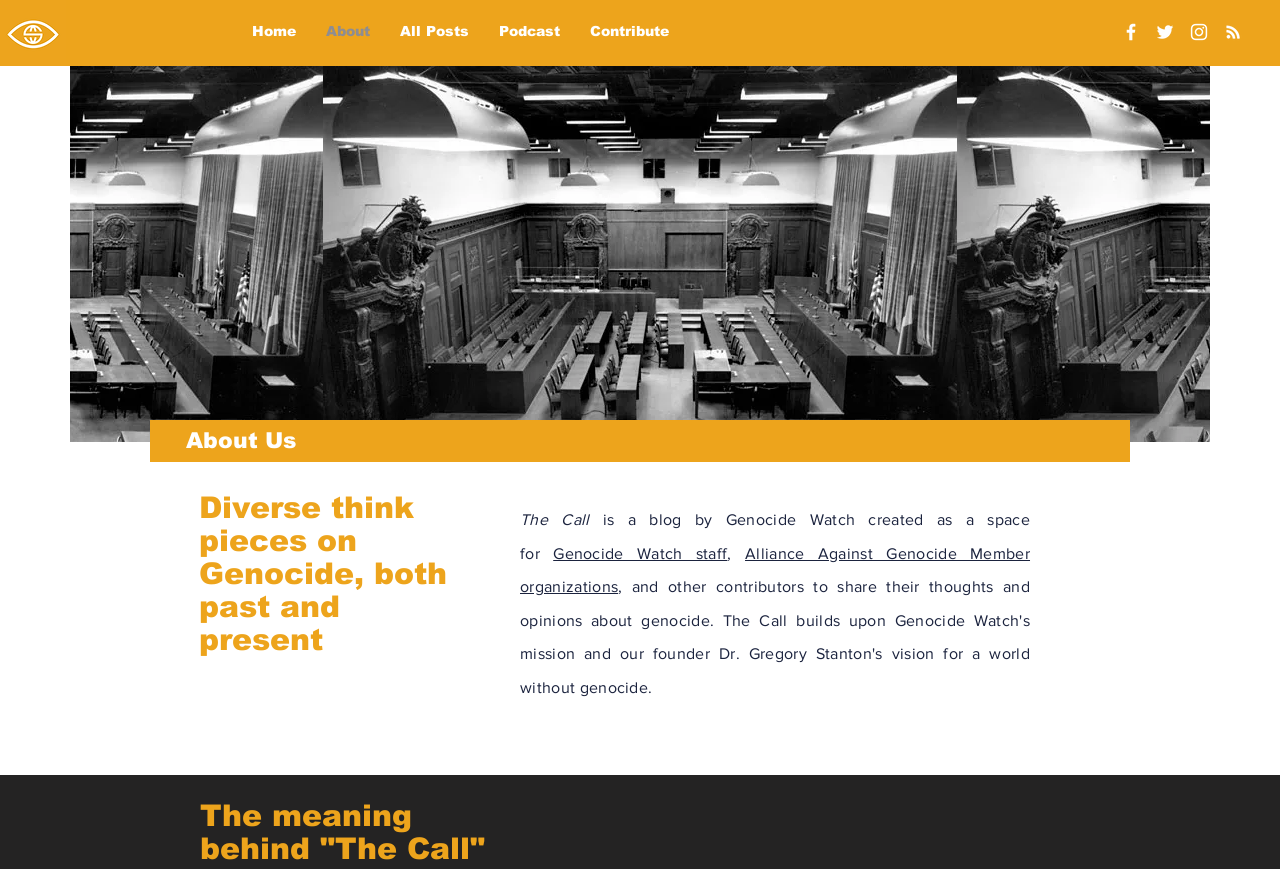Using the information in the image, could you please answer the following question in detail:
What social media platforms does Genocide Watch have?

I determined the answer by looking at the link elements in the Social Bar section. The links 'Genocide Watch Facebook', 'Genocide Watch Twitter', and 'Genocide Watch Instagram' suggest that Genocide Watch has a presence on these social media platforms.